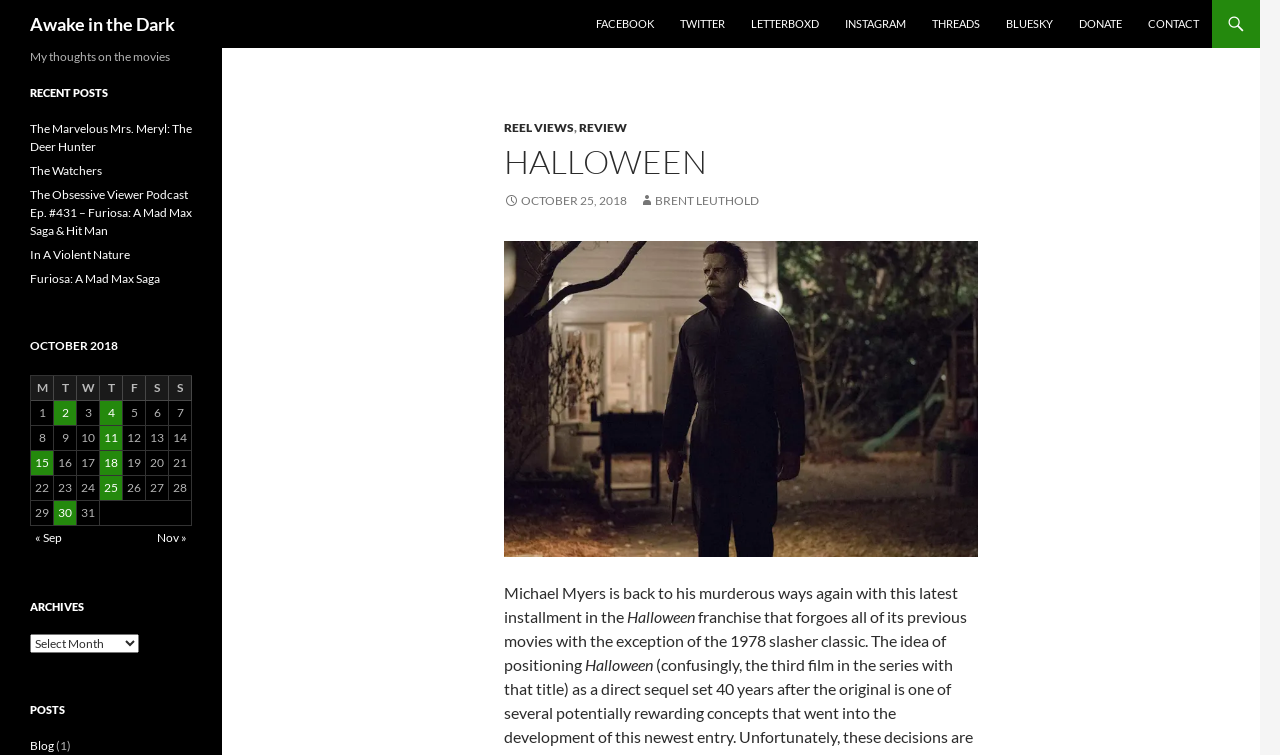Please specify the bounding box coordinates of the clickable region necessary for completing the following instruction: "Click on the 'FACEBOOK' link". The coordinates must consist of four float numbers between 0 and 1, i.e., [left, top, right, bottom].

[0.456, 0.0, 0.52, 0.064]